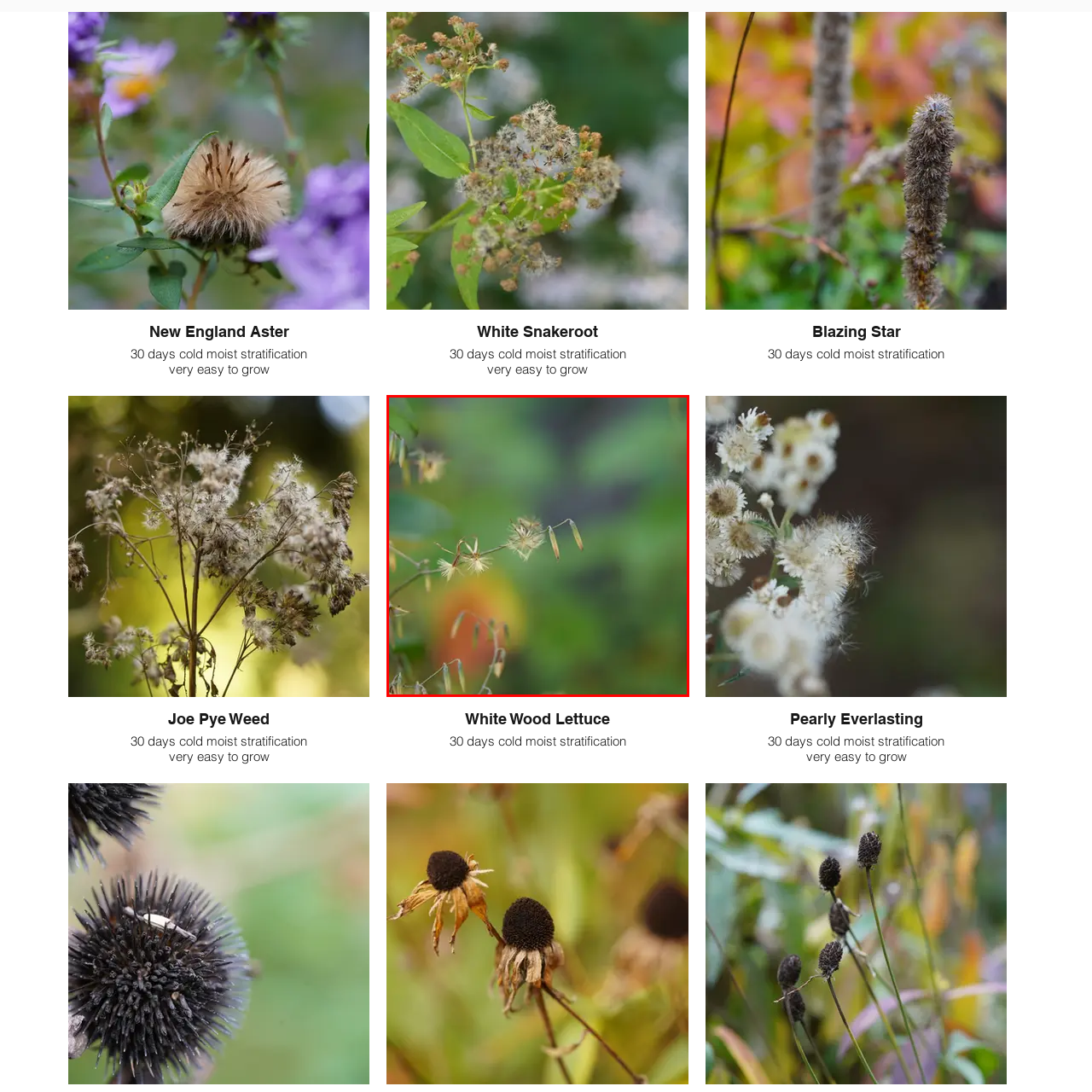Please examine the highlighted section of the image enclosed in the red rectangle and provide a comprehensive answer to the following question based on your observation: Why is White Wood Lettuce a good choice for gardeners?

According to the caption, White Wood Lettuce is known for its ease of growth, making it an excellent choice for gardeners seeking low-maintenance options.